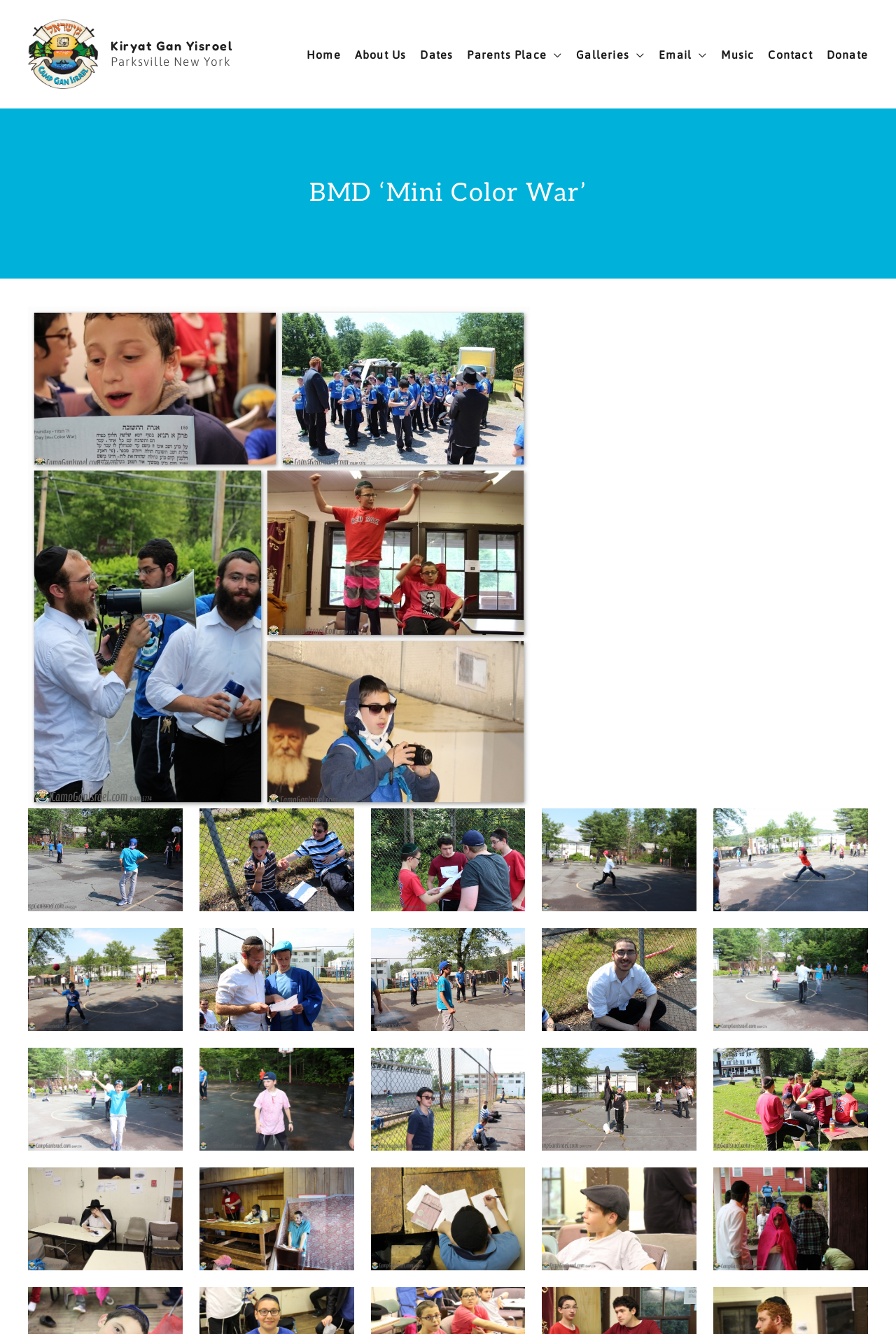From the screenshot, find the bounding box of the UI element matching this description: "Dates". Supply the bounding box coordinates in the form [left, top, right, bottom], each a float between 0 and 1.

[0.453, 0.037, 0.506, 0.045]